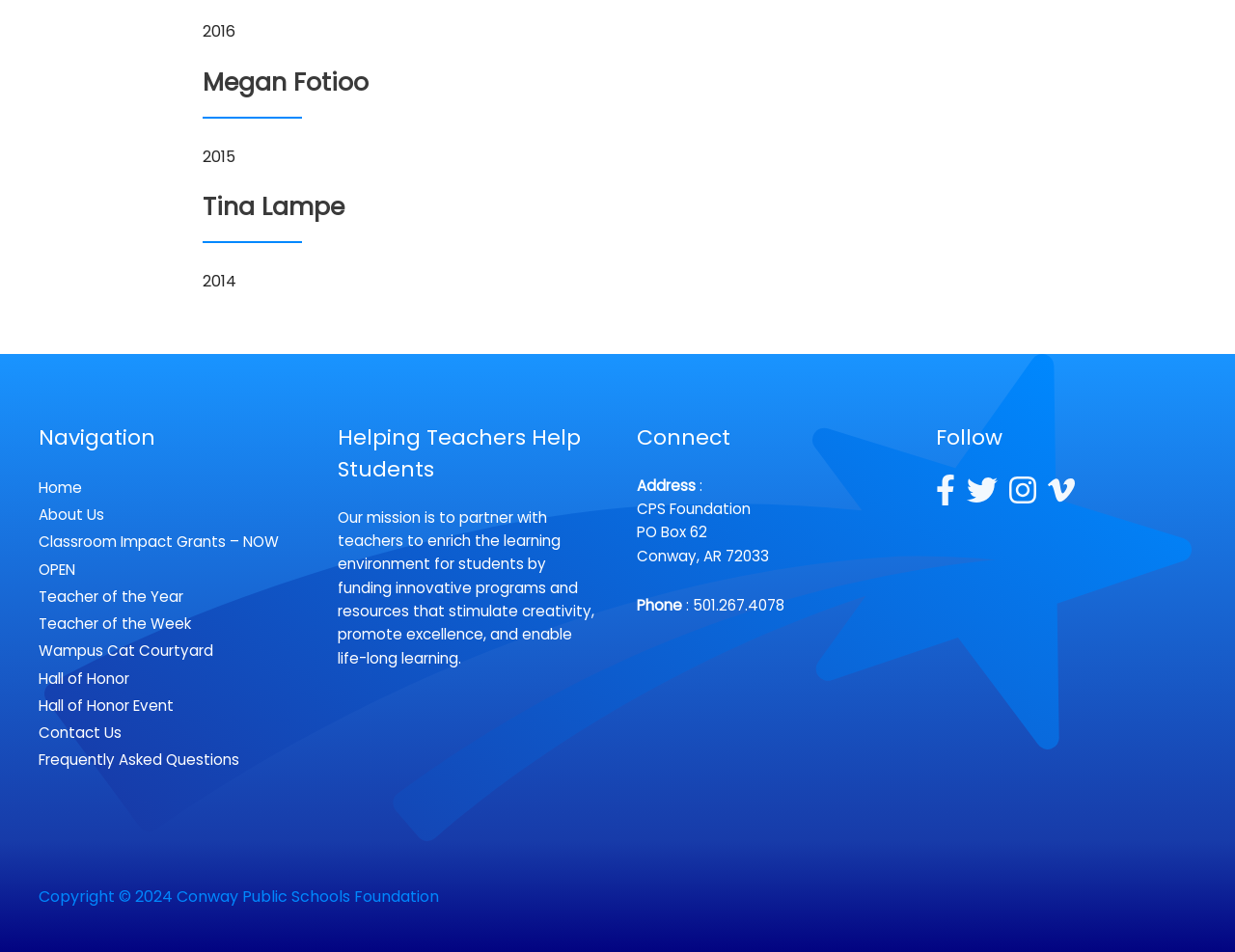Identify the bounding box coordinates of the area you need to click to perform the following instruction: "Search for a book".

None